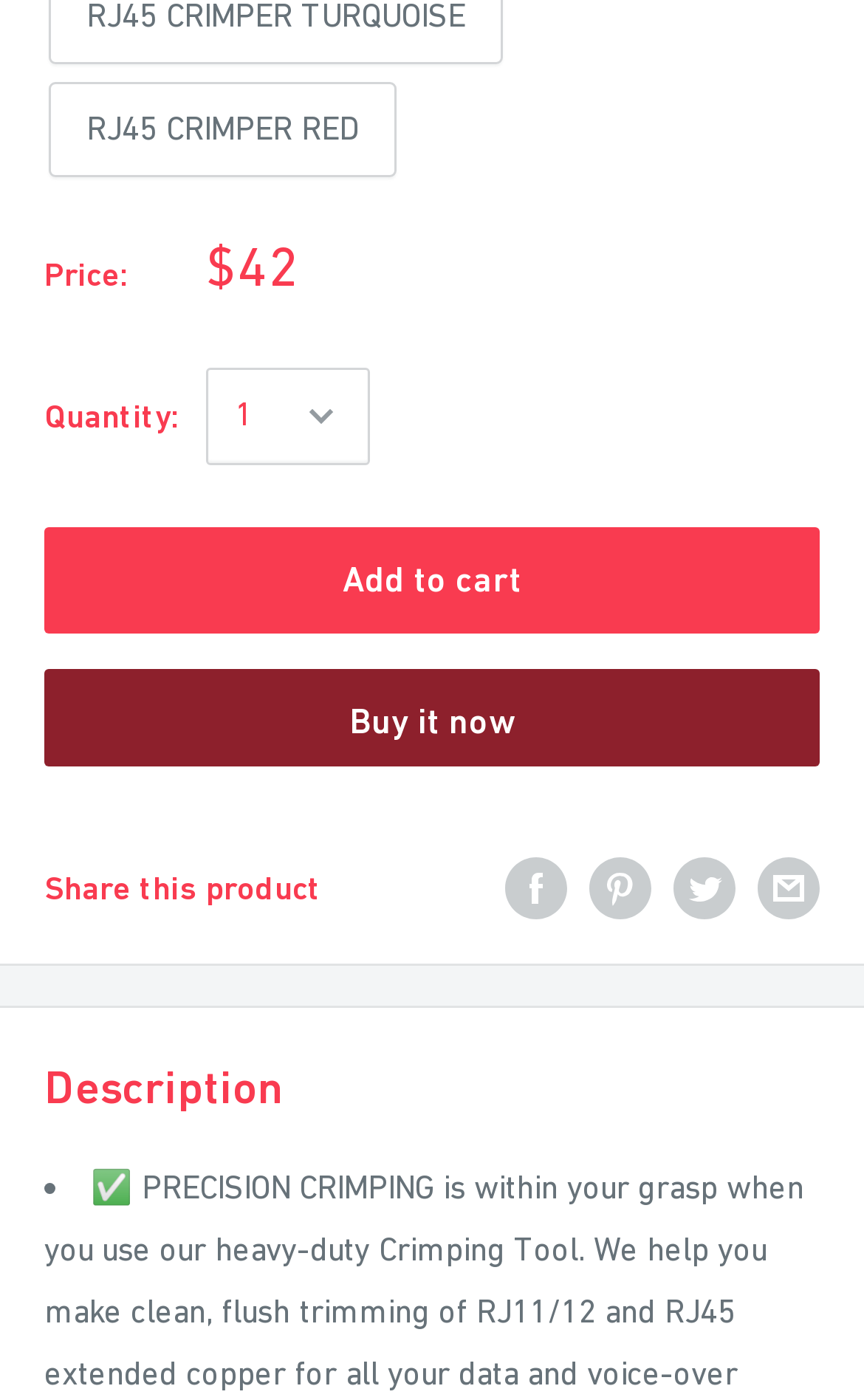What is the default quantity of the product?
Answer the question with a detailed and thorough explanation.

The default quantity of the product is obtained from the LayoutTableCell element that contains the text '1', which is located in the second row of the LayoutTable and is associated with the 'Quantity:' label.